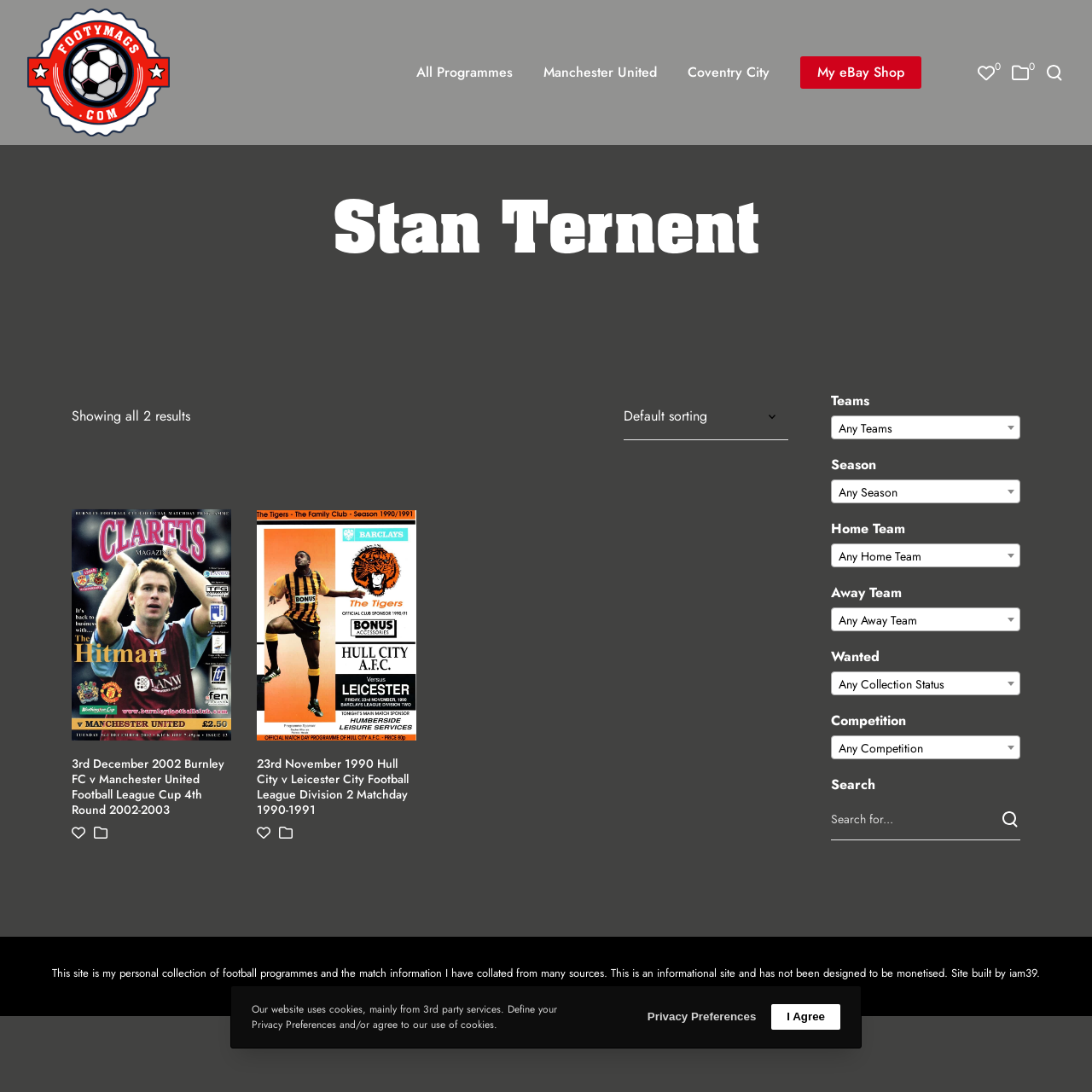Please determine the bounding box coordinates of the element to click in order to execute the following instruction: "Filter by shop order". The coordinates should be four float numbers between 0 and 1, specified as [left, top, right, bottom].

[0.571, 0.359, 0.722, 0.403]